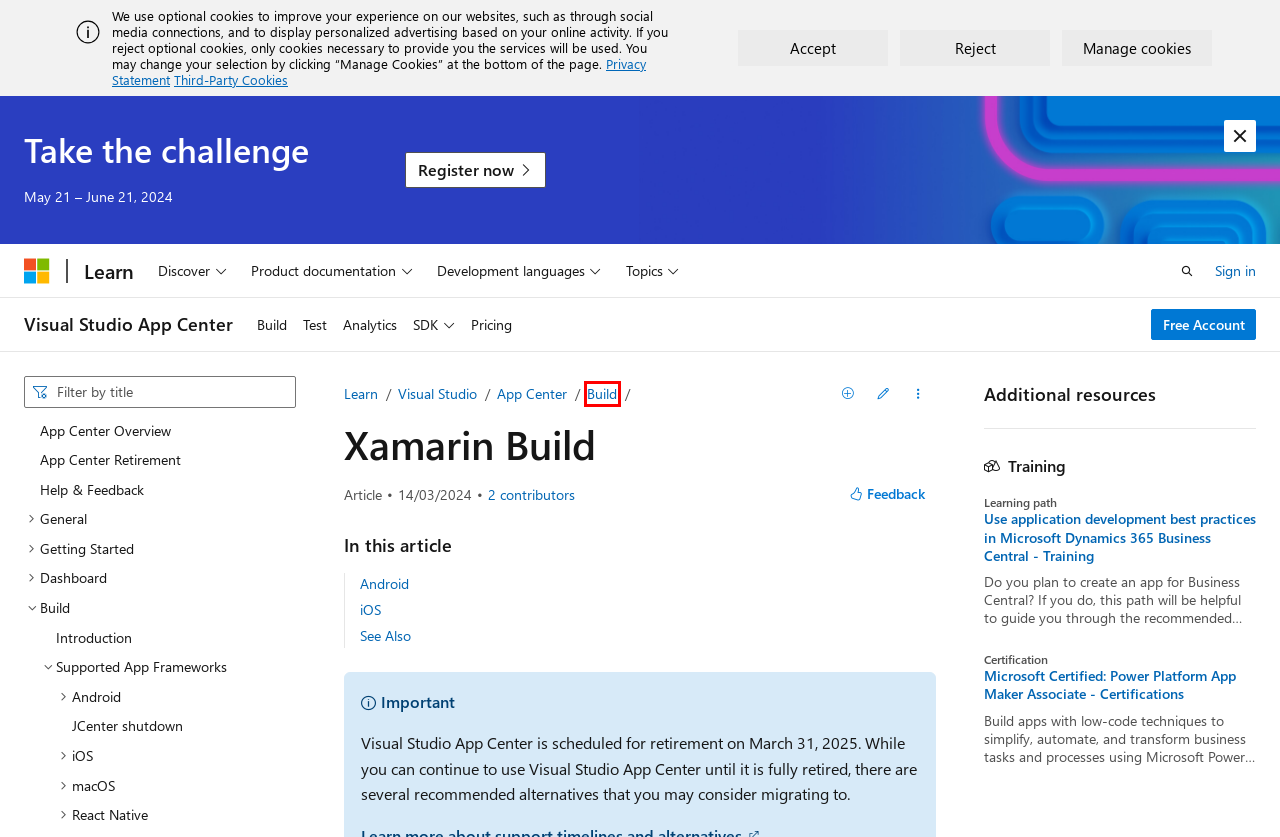Examine the screenshot of a webpage with a red bounding box around an element. Then, select the webpage description that best represents the new page after clicking the highlighted element. Here are the descriptions:
A. App Center Build - Visual Studio App Center | Microsoft Learn
B. appcenter-docs/docs/build/xamarin/index.md at live · MicrosoftDocs/appcenter-docs · GitHub
C. Visual Studio product family documentation | Microsoft Learn
D. Visual Studio App Center - Visual Studio App Center | Microsoft Learn
E. If Build fails at getting JCenter Bintray resources - Visual Studio App Center | Microsoft Learn
F. Registration | Microsoft Learn Challenge: Build Edition
G. Visual Studio App Center Retirement - Visual Studio App Center | Microsoft Learn
H. Microsoft Learn: Build skills that open doors in your career

A